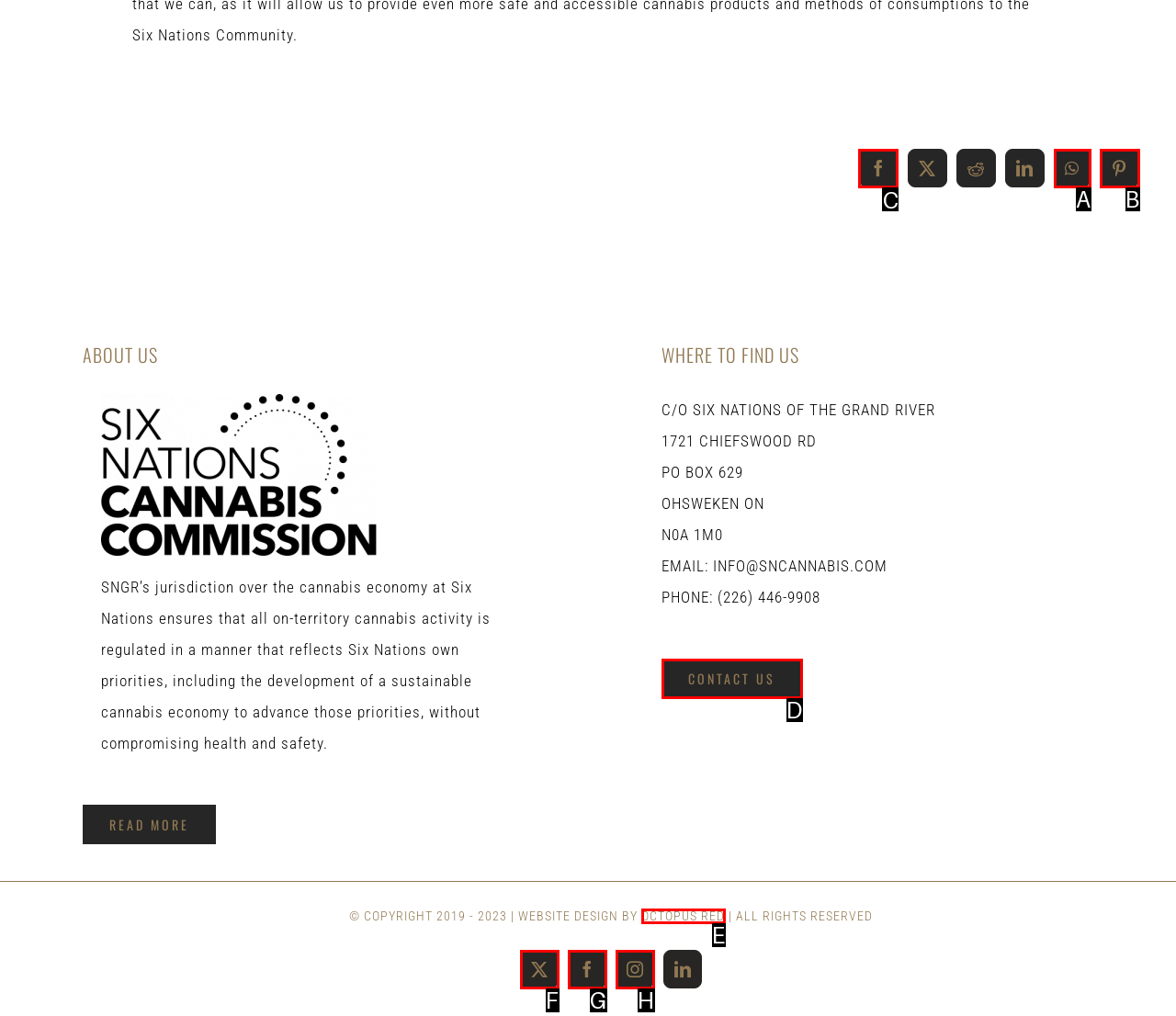Which HTML element should be clicked to fulfill the following task: Share on Facebook?
Reply with the letter of the appropriate option from the choices given.

C